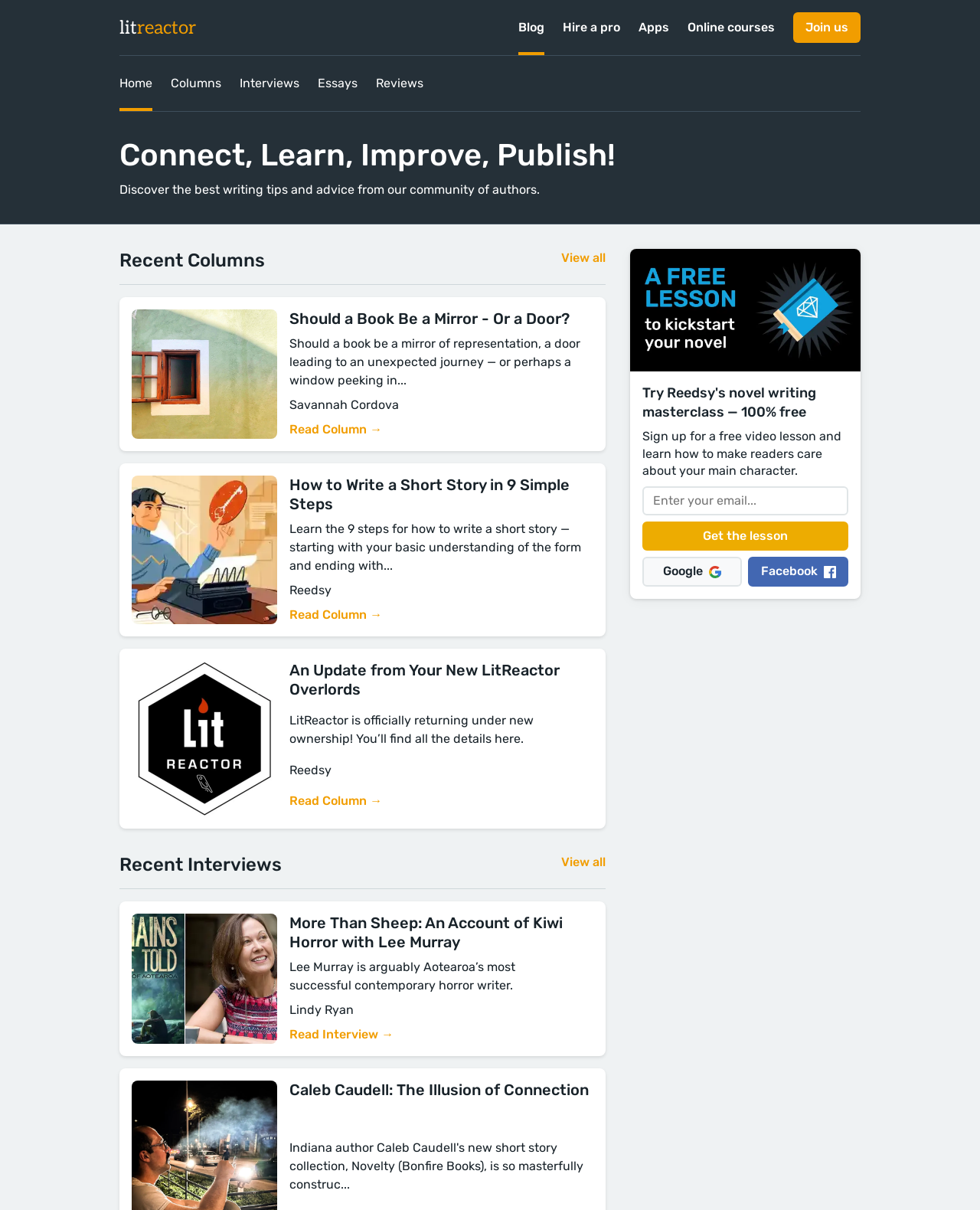Please indicate the bounding box coordinates for the clickable area to complete the following task: "View all recent columns". The coordinates should be specified as four float numbers between 0 and 1, i.e., [left, top, right, bottom].

[0.572, 0.207, 0.618, 0.219]